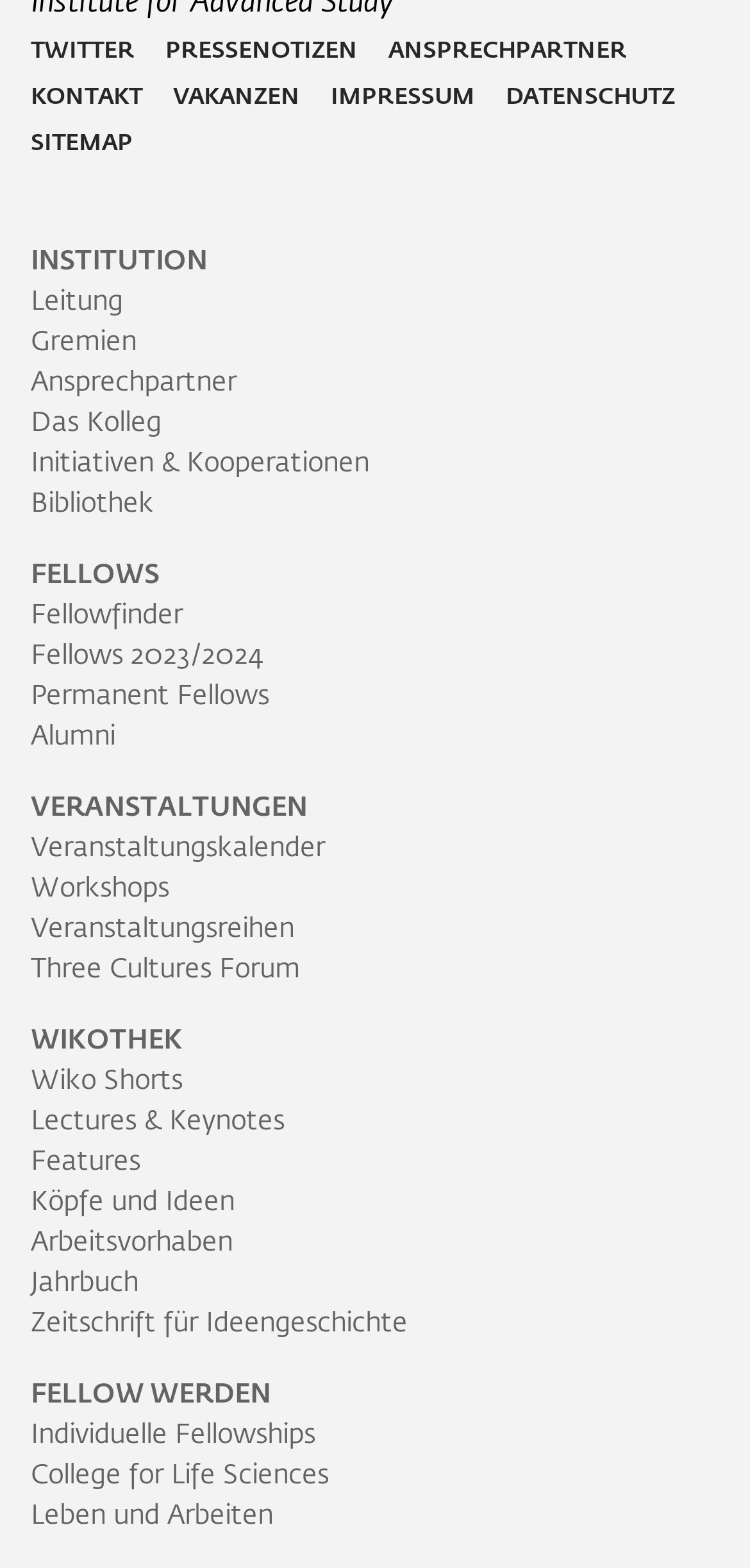Based on the provided description, "Publisher", find the bounding box of the corresponding UI element in the screenshot.

None